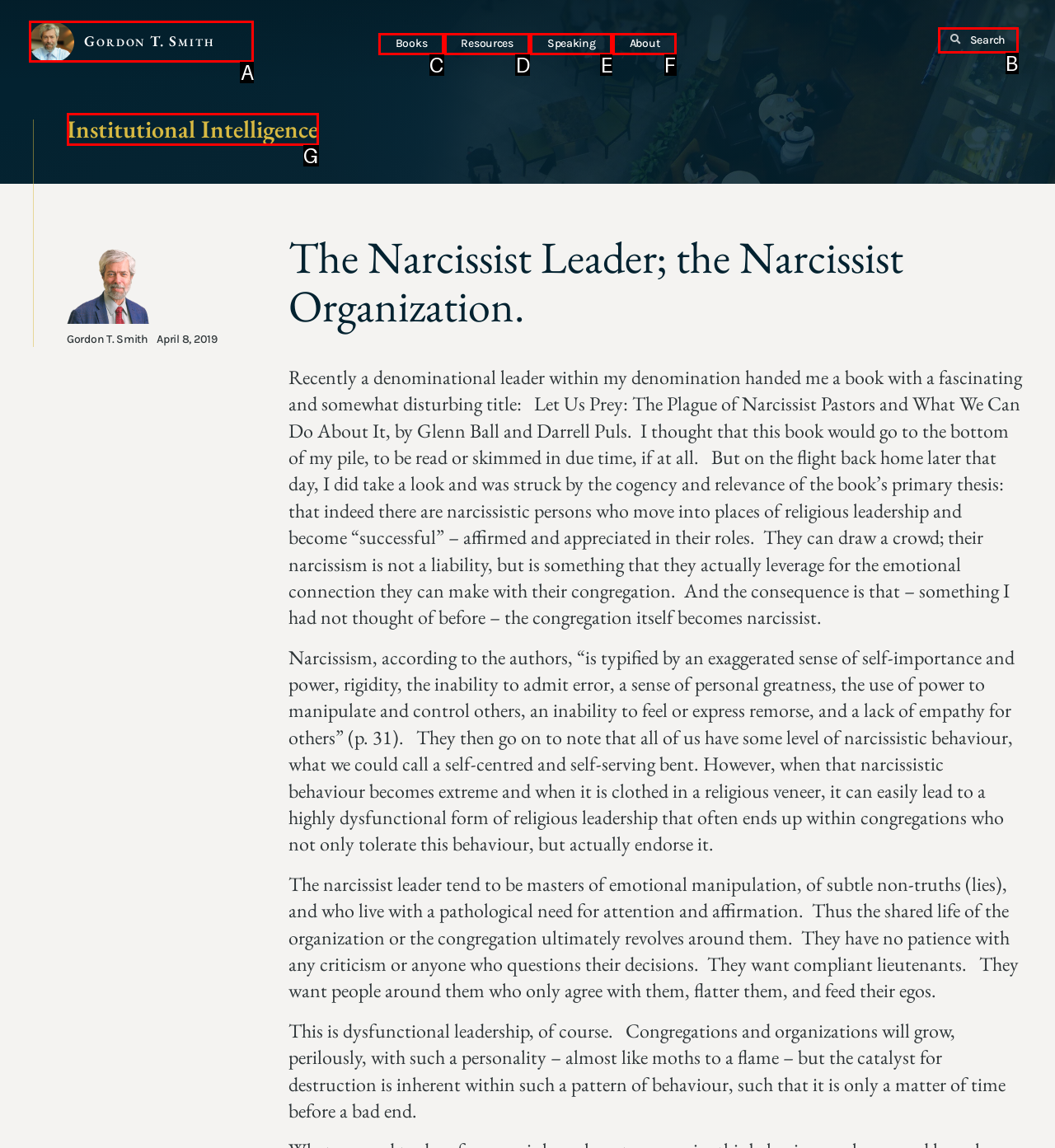Find the HTML element that matches the description provided: Gordon T. Smith
Answer using the corresponding option letter.

A